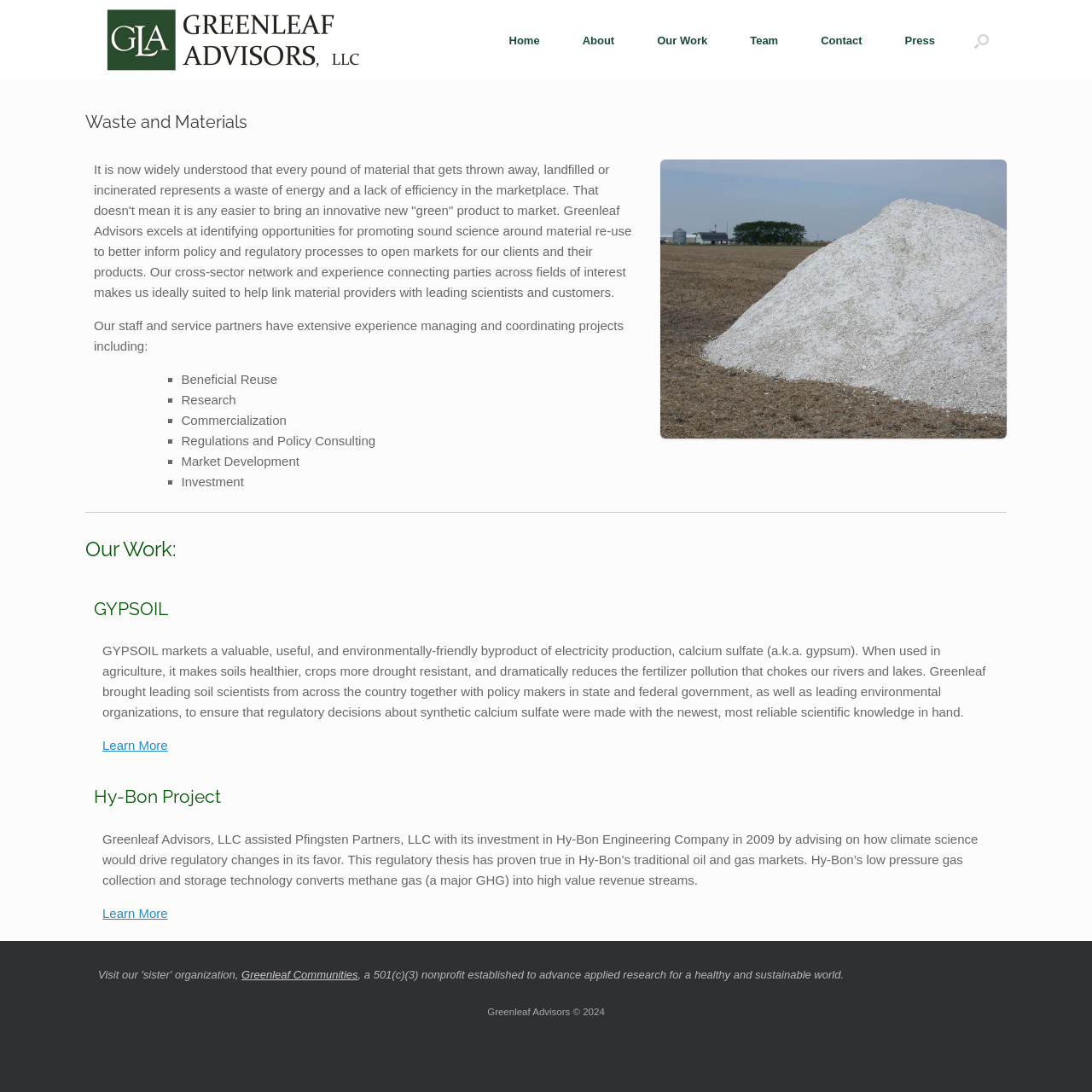Locate the bounding box coordinates of the area where you should click to accomplish the instruction: "Open the search".

[0.876, 0.0, 0.922, 0.074]